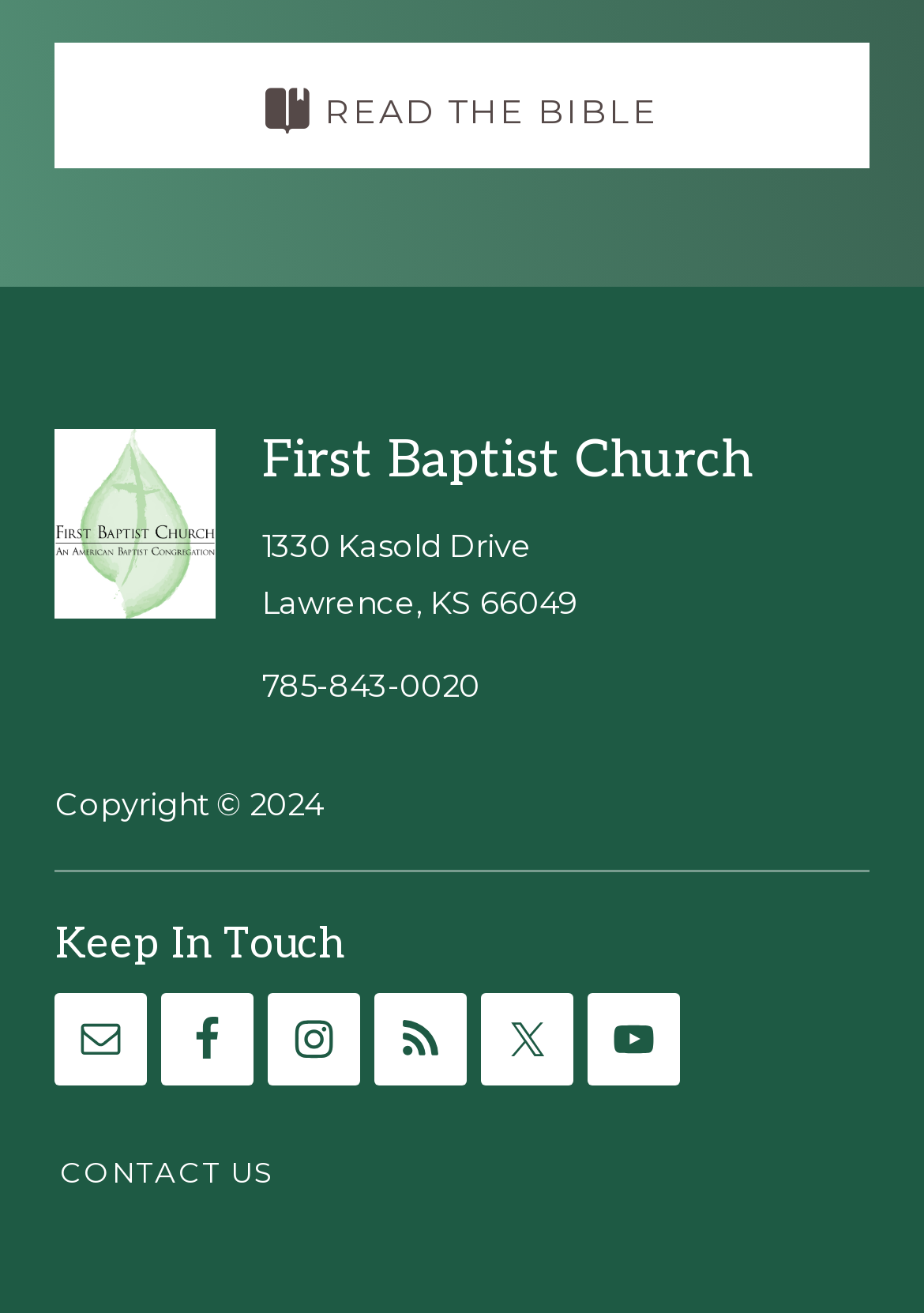Locate the bounding box coordinates of the clickable region necessary to complete the following instruction: "Email". Provide the coordinates in the format of four float numbers between 0 and 1, i.e., [left, top, right, bottom].

[0.06, 0.757, 0.16, 0.827]